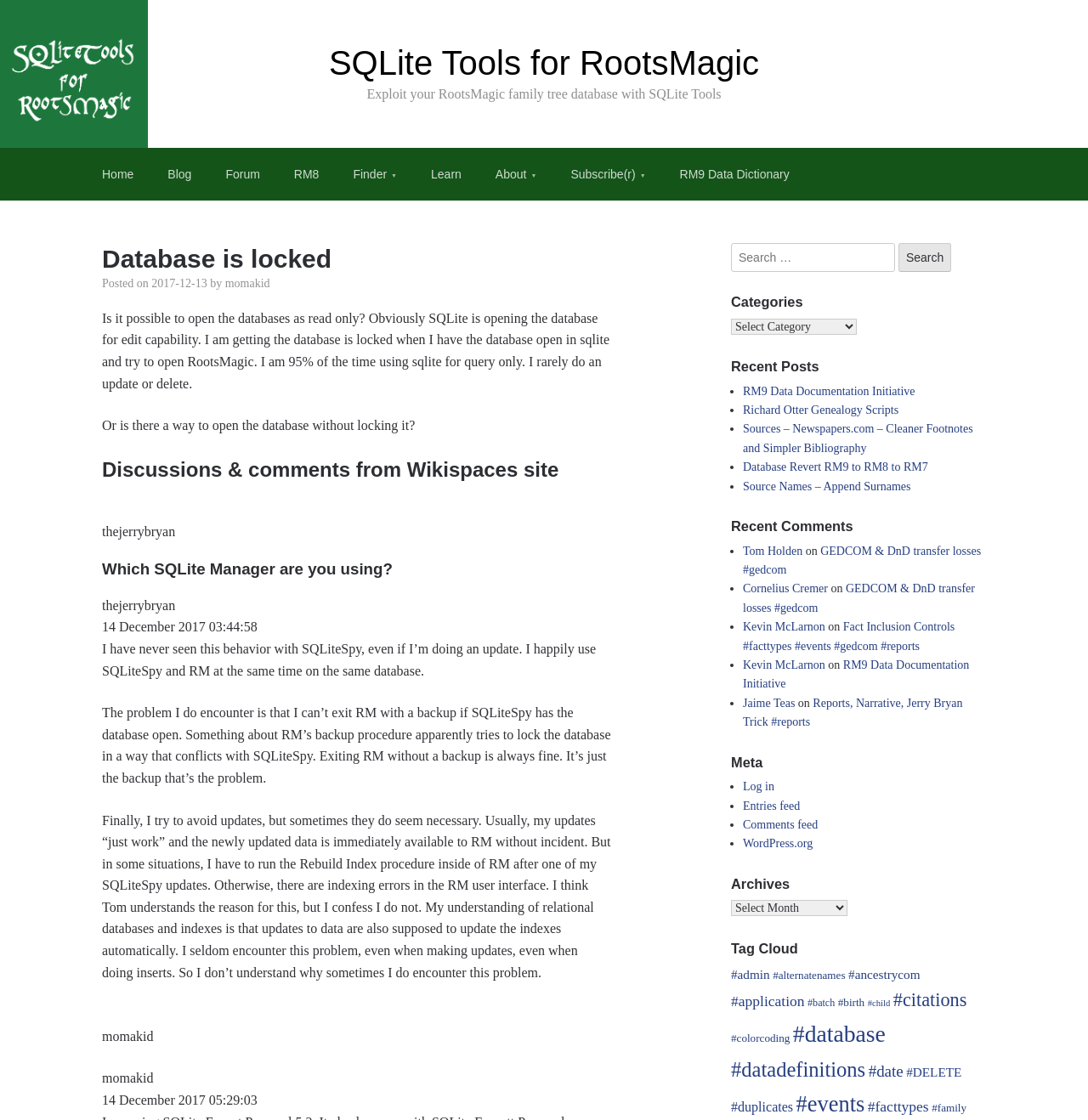Convey a detailed summary of the webpage, mentioning all key elements.

This webpage is about SQLite Tools for RootsMagic, a family tree database management system. At the top, there is a header section with a link to "SQLite Tools for RootsMagic" and a brief description of the tool. Below this, there is a navigation menu with links to "Home", "Blog", "Forum", "RM8", "Finder", "Learn", "About", "Subscribe(r)", and "RM9 Data Dictionary".

The main content of the page is a discussion forum where users can post questions and comments. The first post is from "momakid" and asks if it is possible to open the database as read-only, as they are getting a "database is locked" error when trying to open the database in SQLite and RootsMagic at the same time. The post also mentions that they rarely update or delete data, and are mostly using SQLite for querying.

Below this post, there are several comments and responses from other users, including "thejerrybryan" and "momakid" again. These comments discuss the use of SQLiteSpy, a SQLite manager, and how it can be used to update data without locking the database. There are also some technical discussions about indexing and relational databases.

On the right-hand side of the page, there is a search box and a section with headings for "Categories", "Recent Posts", and "Recent Comments". The "Recent Posts" section lists several links to other posts on the forum, including "RM9 Data Documentation Initiative", "Richard Otter Genealogy Scripts", and "Sources – Newspapers.com – Cleaner Footnotes and Simpler Bibliography". The "Recent Comments" section lists several comments from users, including "Tom Holden", "Cornelius Cremer", and "Kevin McLarnon", with links to the posts they commented on.

At the bottom of the page, there is a "Meta" section with links to "Log in" and other meta information.